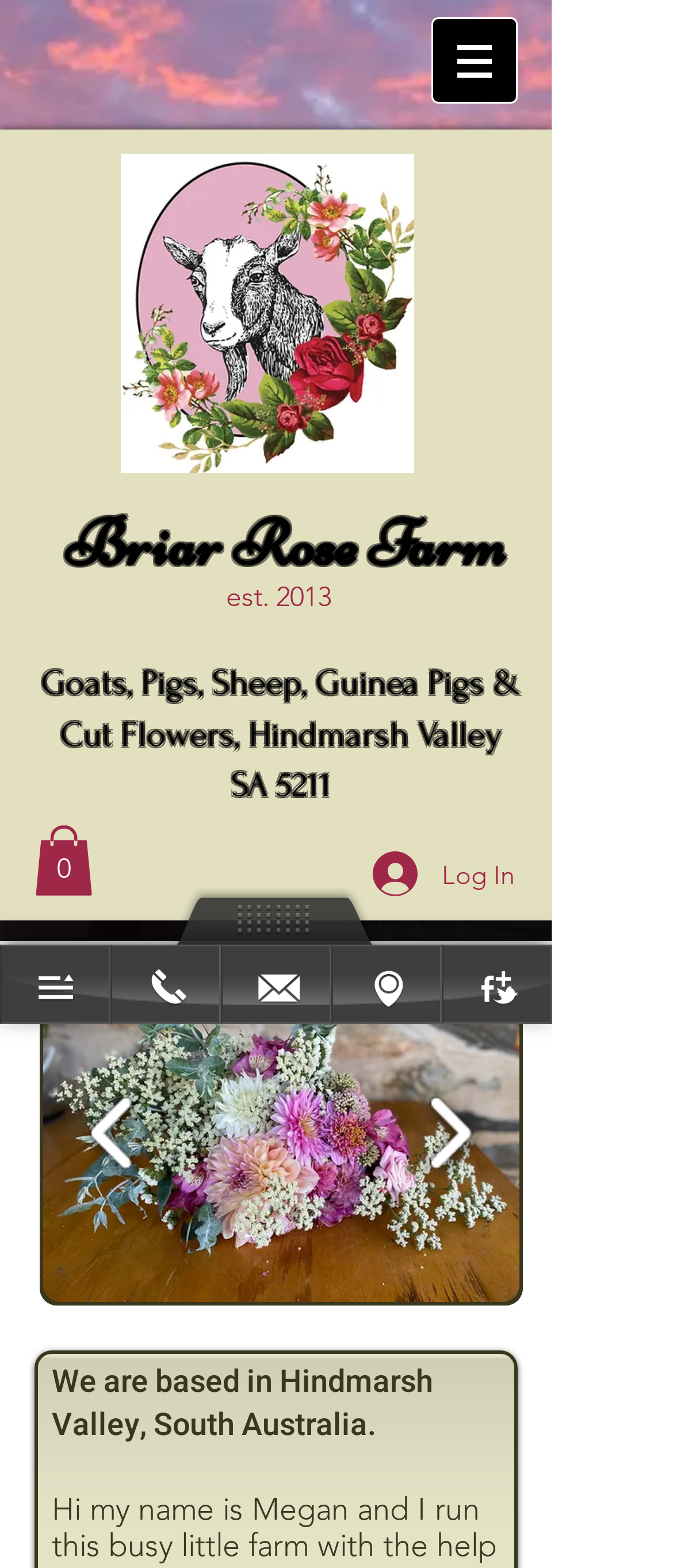What is the title or heading displayed on the webpage?

Briar Rose Farm